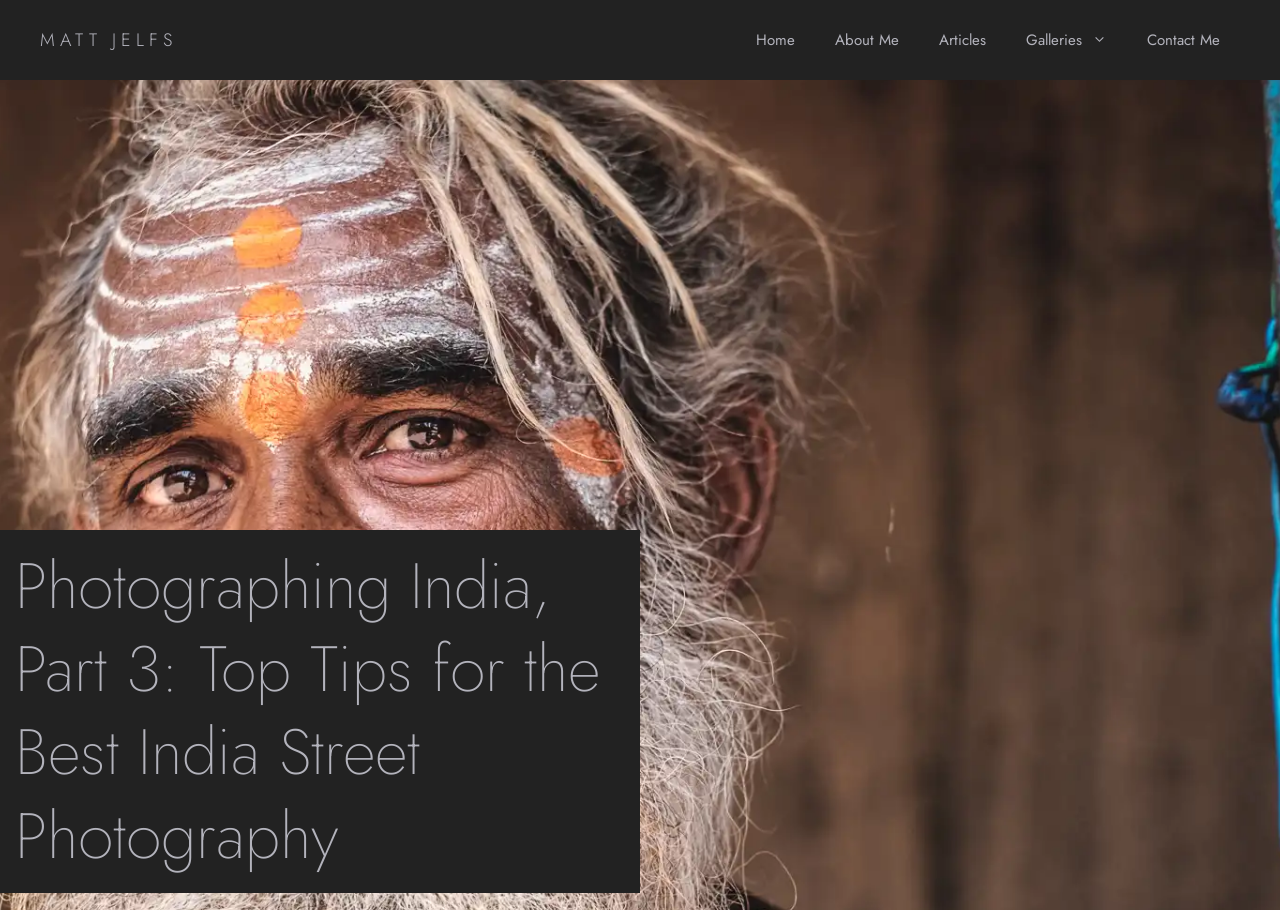How many elements are there in the webpage?
Your answer should be a single word or phrase derived from the screenshot.

9